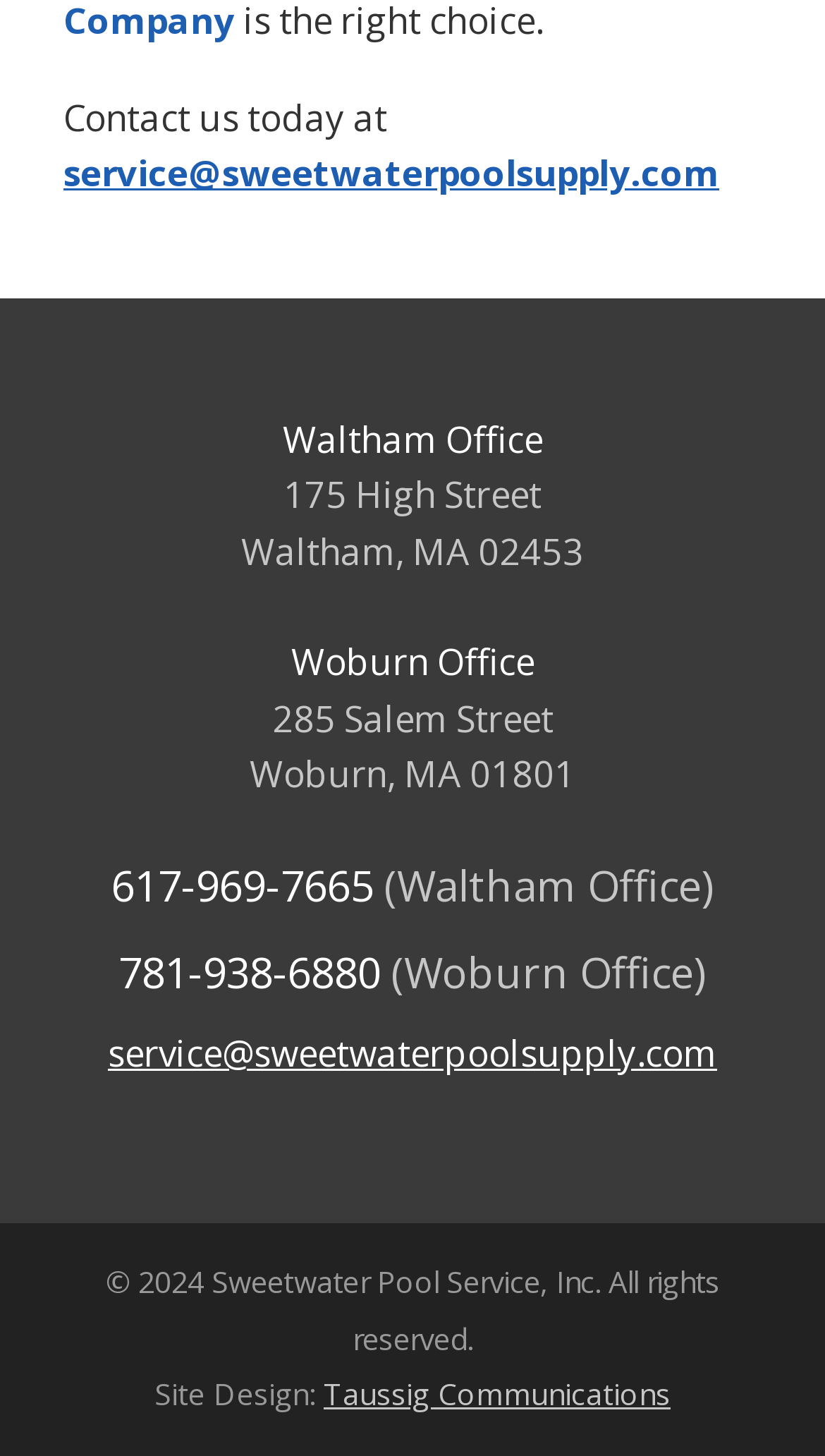Please give a concise answer to this question using a single word or phrase: 
What is the email address to contact?

service@sweetwaterpoolsupply.com